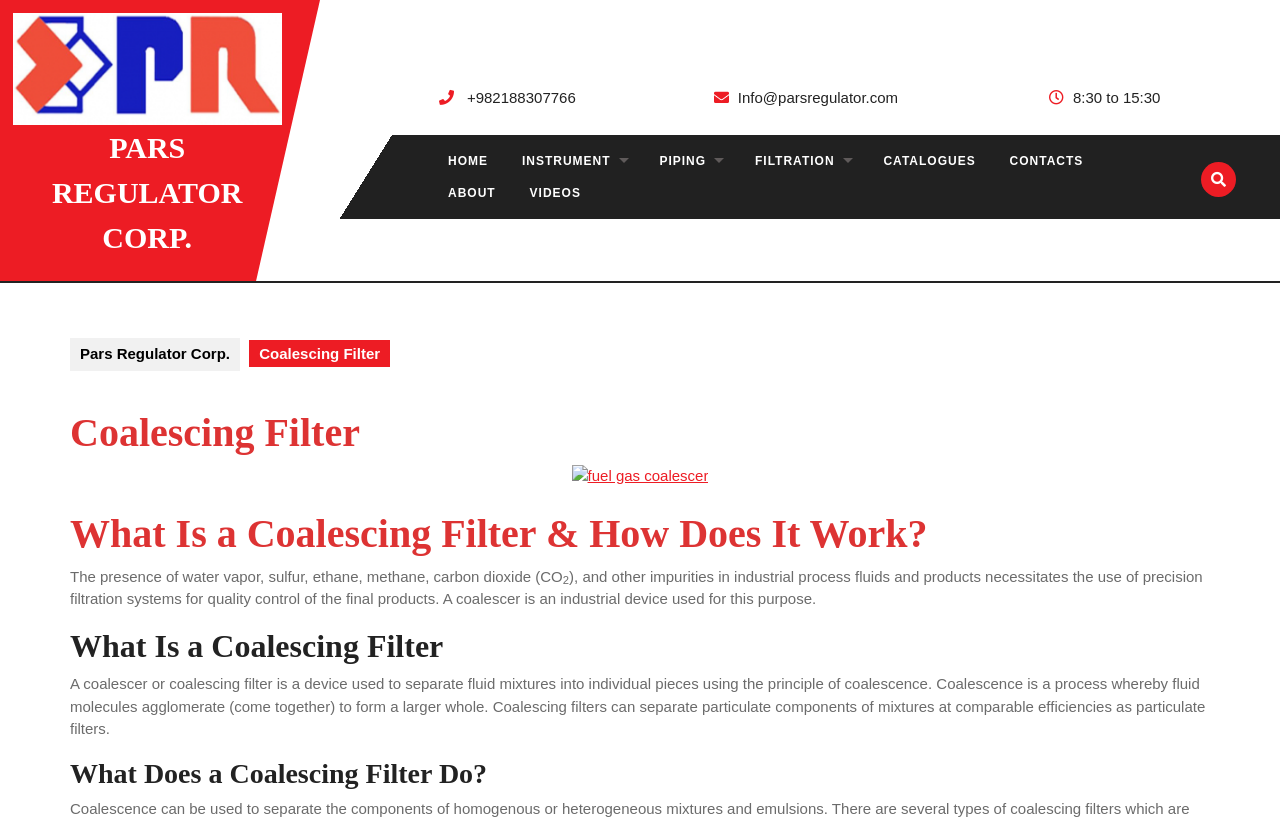Could you find the bounding box coordinates of the clickable area to complete this instruction: "Contact via phone number +982188307766"?

[0.365, 0.108, 0.45, 0.129]